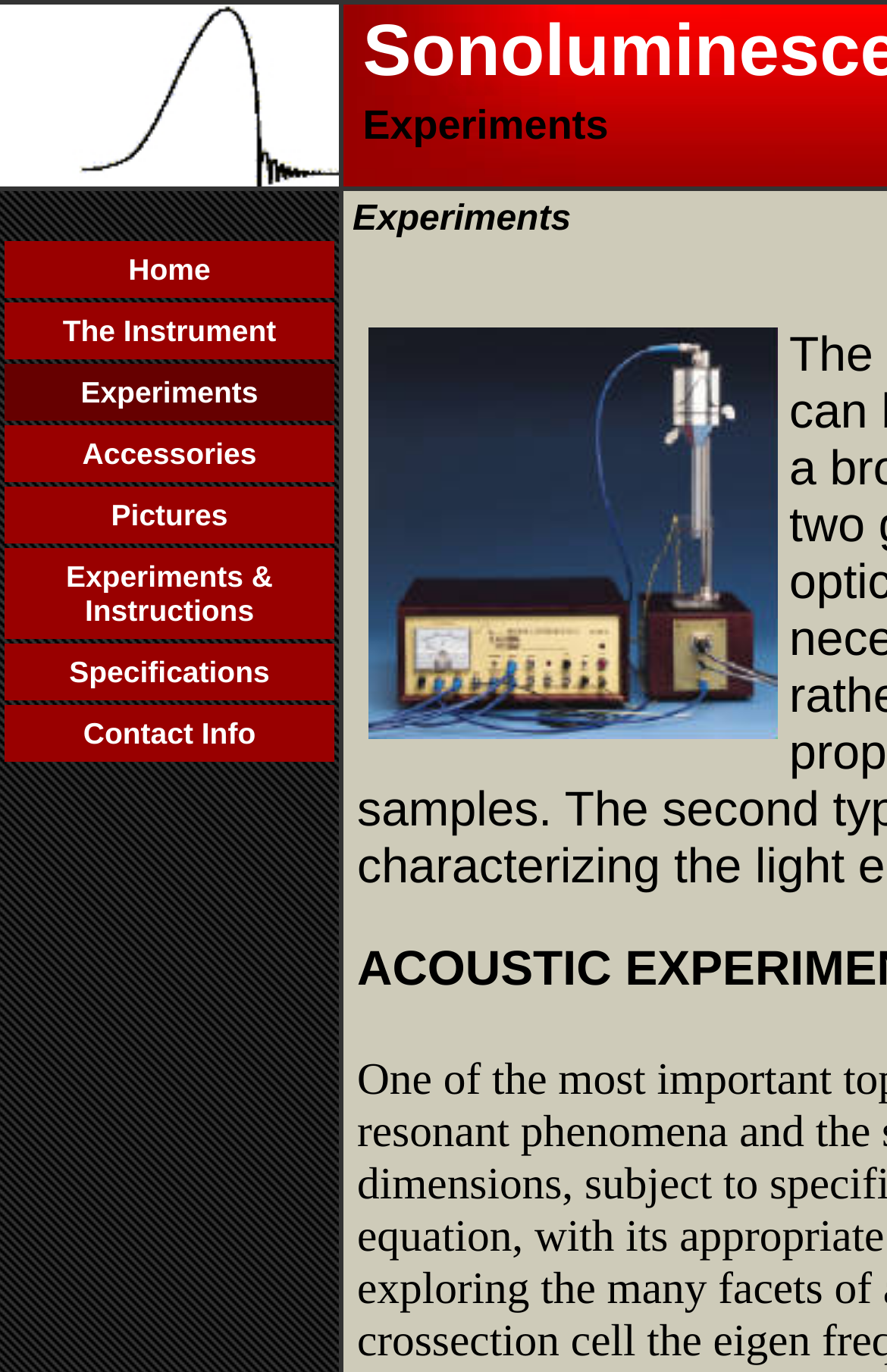Bounding box coordinates are specified in the format (top-left x, top-left y, bottom-right x, bottom-right y). All values are floating point numbers bounded between 0 and 1. Please provide the bounding box coordinate of the region this sentence describes: Experiments & Instructions

[0.074, 0.406, 0.308, 0.459]